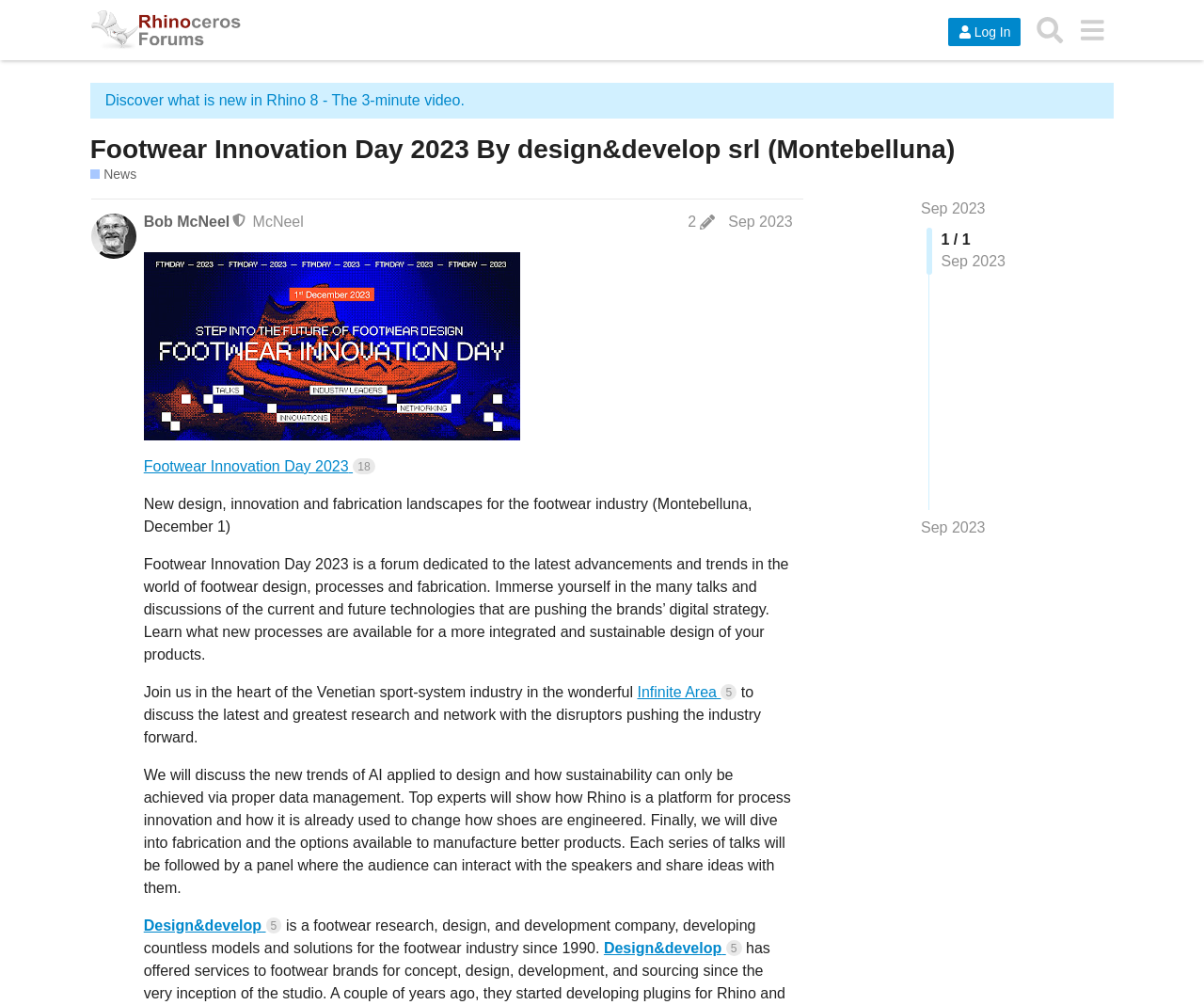Give the bounding box coordinates for the element described by: "2".

[0.567, 0.213, 0.599, 0.23]